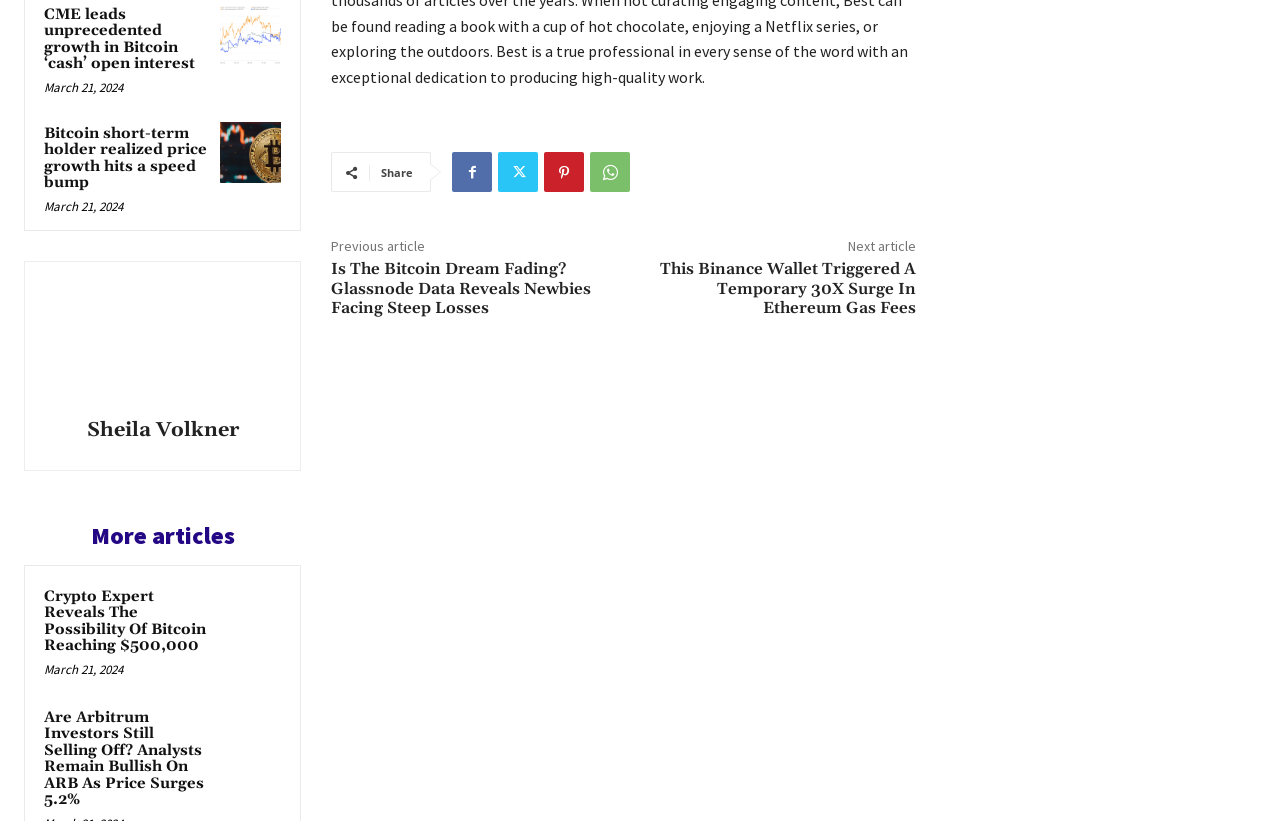What is the title of the previous article?
Utilize the image to construct a detailed and well-explained answer.

I found the title of the previous article by looking at the link element with the text 'Is The Bitcoin Dream Fading? Glassnode Data Reveals Newbies Facing Steep Losses'. This link element is a sibling of the StaticText element with the text 'Previous article'.